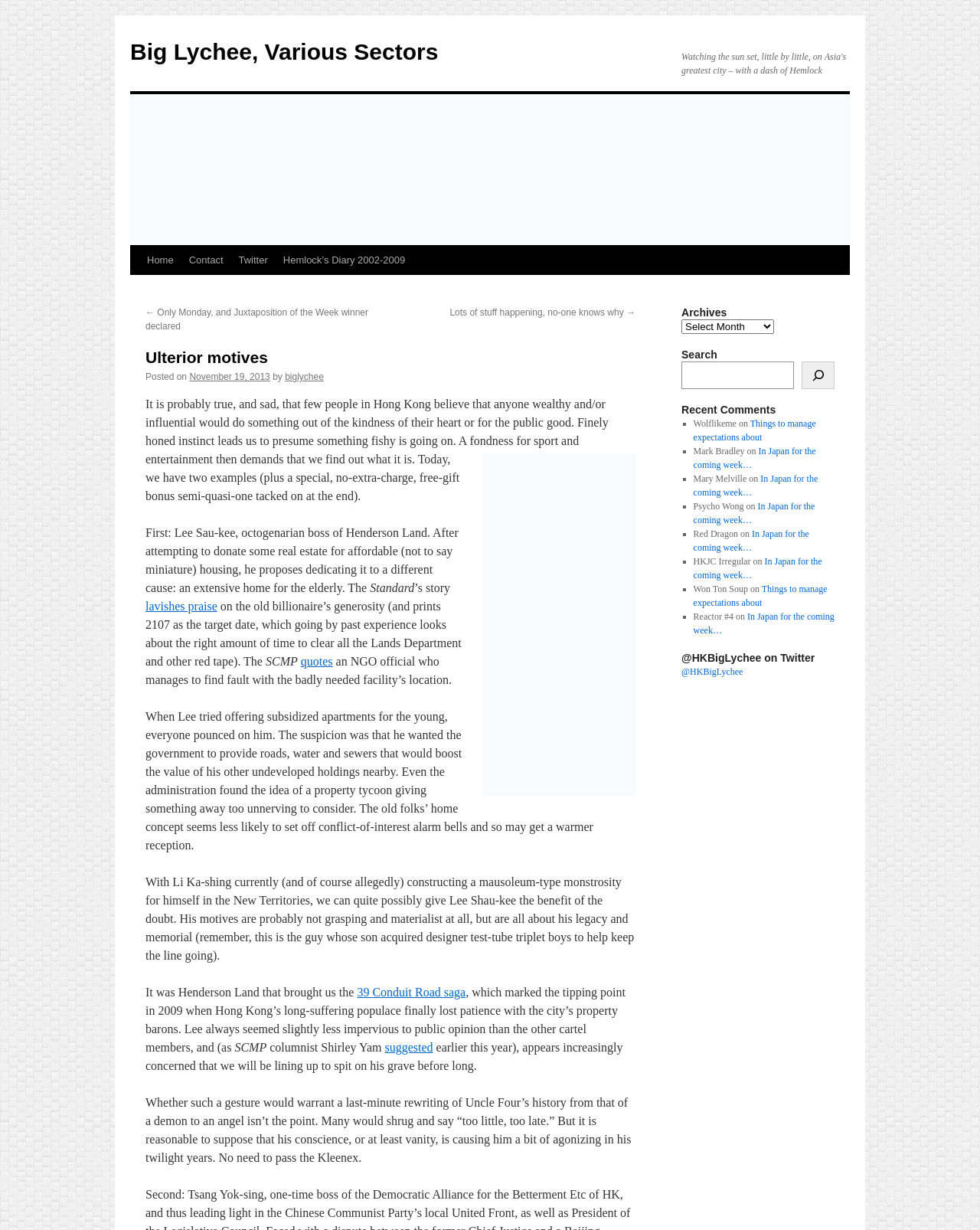Using the webpage screenshot, locate the HTML element that fits the following description and provide its bounding box: "lavishes praise".

[0.148, 0.488, 0.222, 0.498]